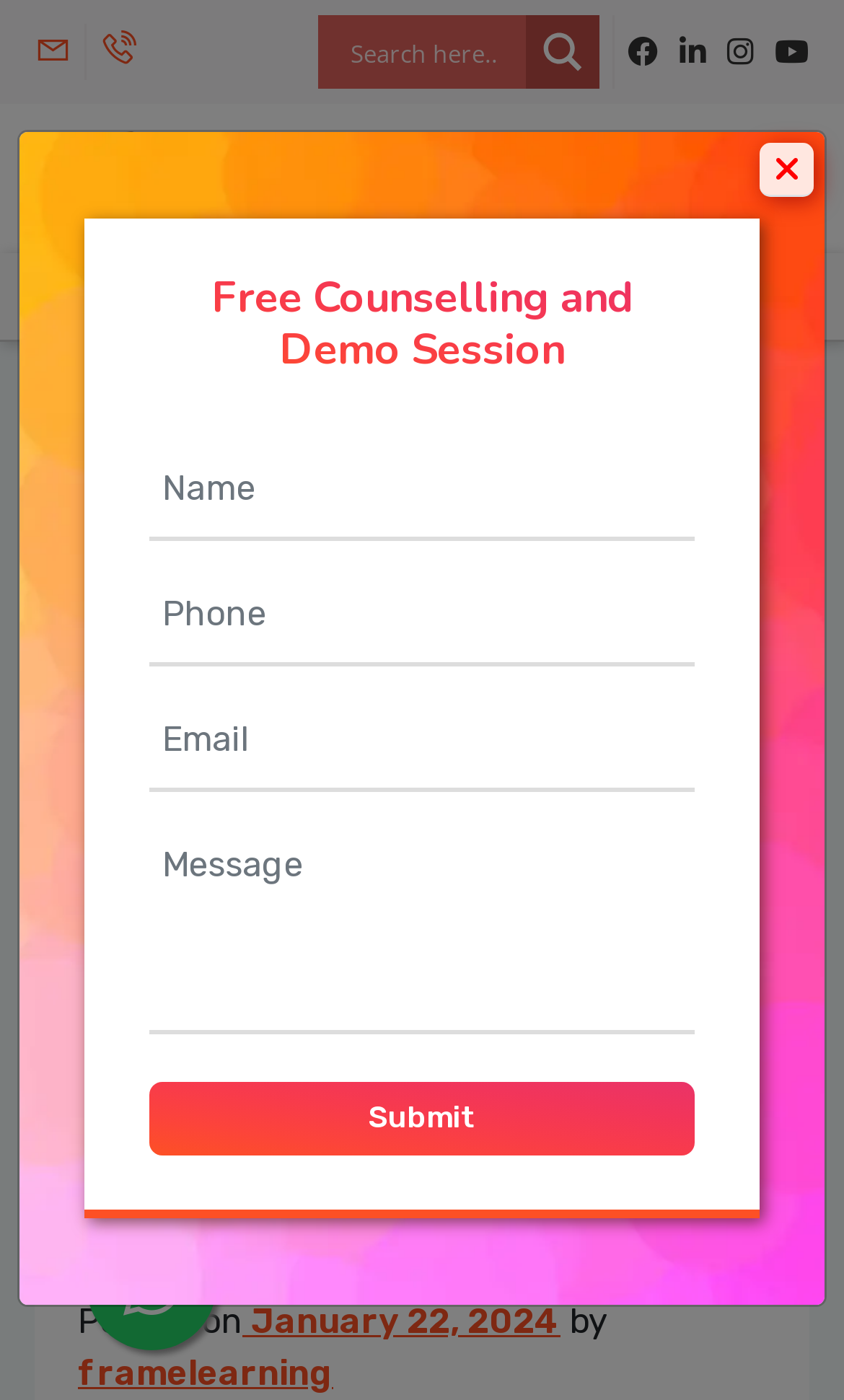Deliver a detailed narrative of the webpage's visual and textual elements.

The webpage is about top courses in Italy for international students, specifically Bachelor's and Master's programs. At the top right corner, there is a "Close" button. Below it, a heading "Free Counselling and Demo Session" is displayed, followed by a contact form that includes fields for name, phone, email, and message, along with a "Submit" button.

On the top left, there are several social media links, including Facebook, Twitter, and LinkedIn. Next to them, a search form is located, consisting of a search input field and a magnifier button. An image is also present beside the search form.

Below the search form, a navigation menu is displayed, with links to "Overseas Education Consultant Kolkata" and "Enquire Now". A toggle navigation button is also present.

A breadcrumb navigation menu is located below, with links to "Home" and "Blog", as well as a static text "Top Courses In Italy For International Students (Bachelor’s And Master’s)".

The main content of the webpage starts with a link "Best courses to study in Italy", accompanied by an image. Below it, a heading "Top Courses in Italy for International Students (Bachelor’s and Master’s)" is displayed, followed by a static text "Posted on" and a link to the date "January 22, 2024". The author's name "framelearning" is also mentioned.

At the bottom of the page, there is a link to a social media platform, represented by an icon.